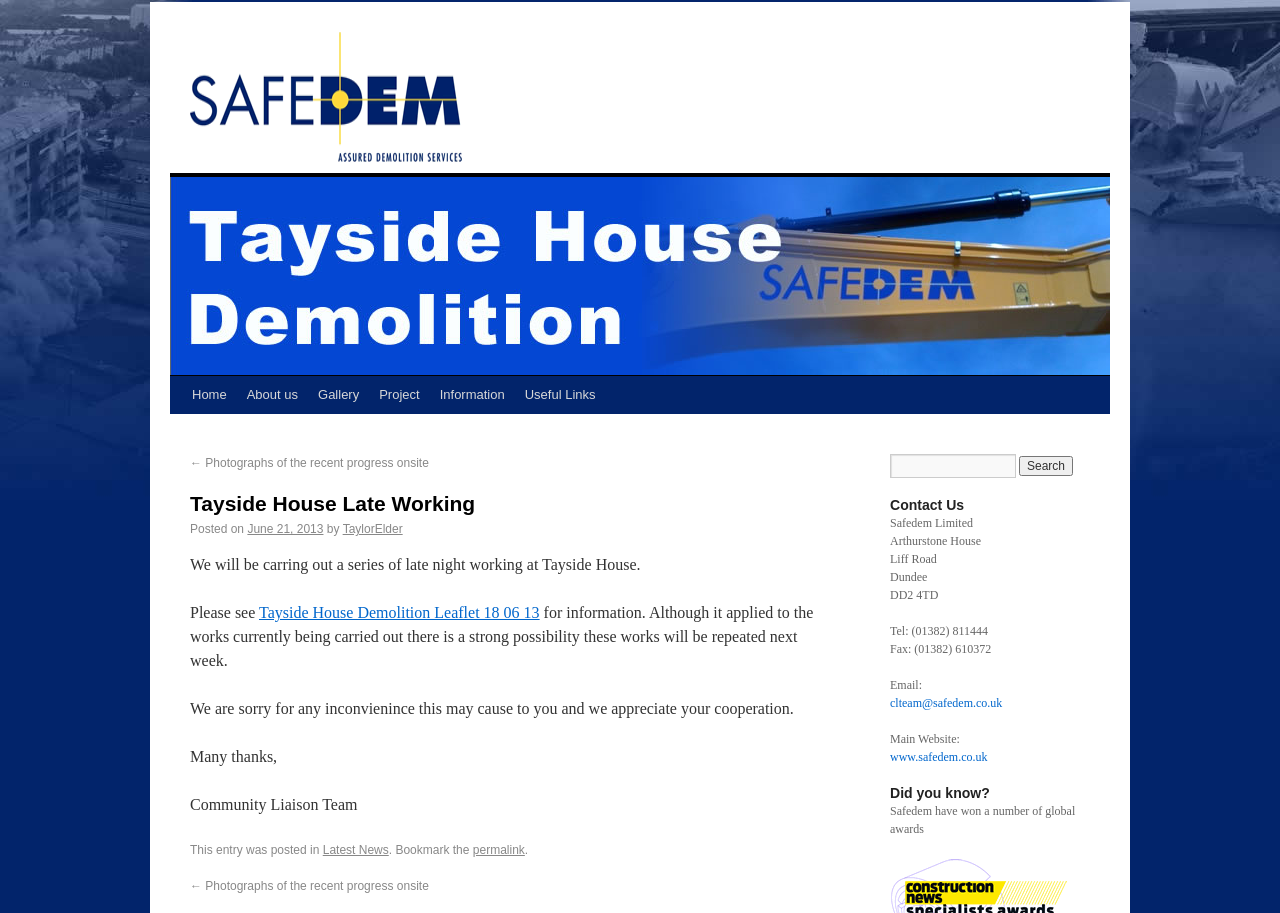Please identify the bounding box coordinates of the area that needs to be clicked to fulfill the following instruction: "View the 'Tayside House Demolition Leaflet 18 06 13'."

[0.202, 0.662, 0.422, 0.681]